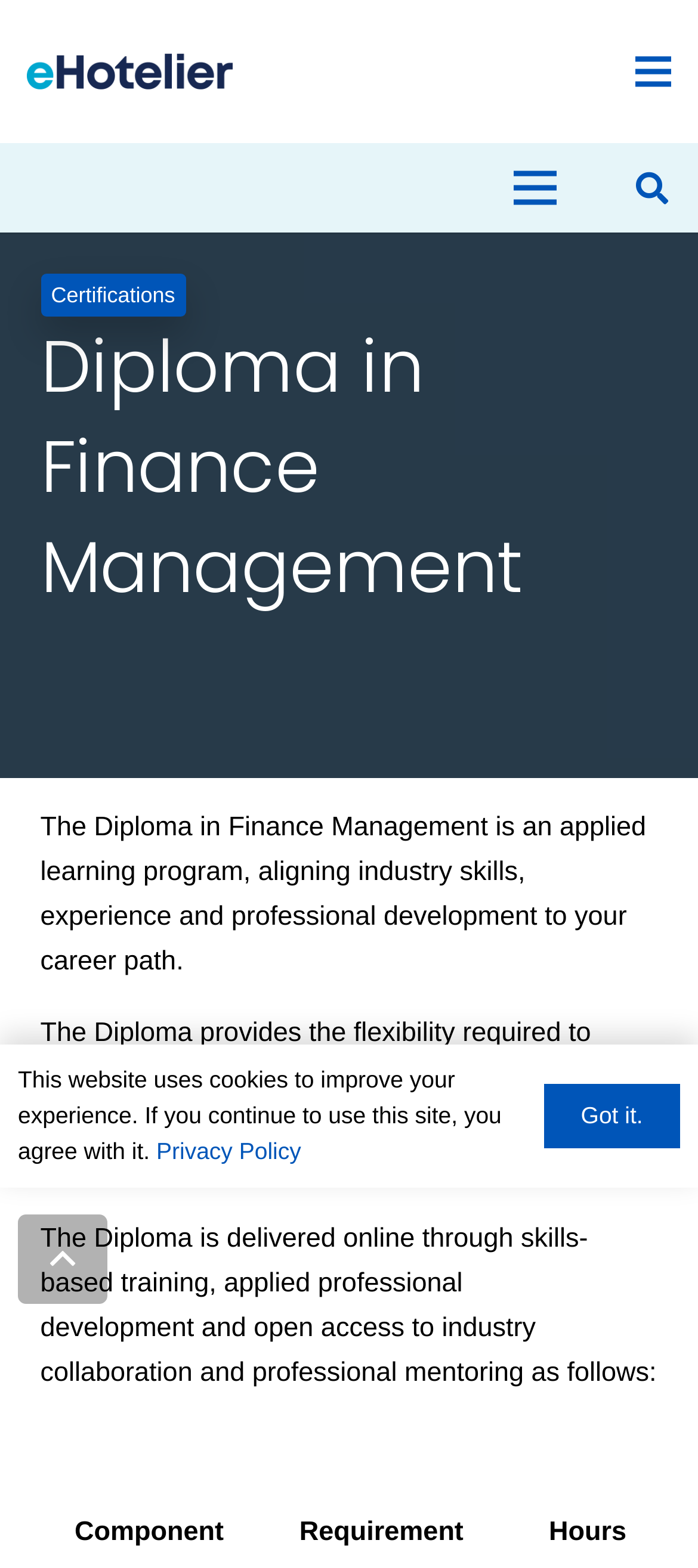Determine and generate the text content of the webpage's headline.

Diploma in Finance Management